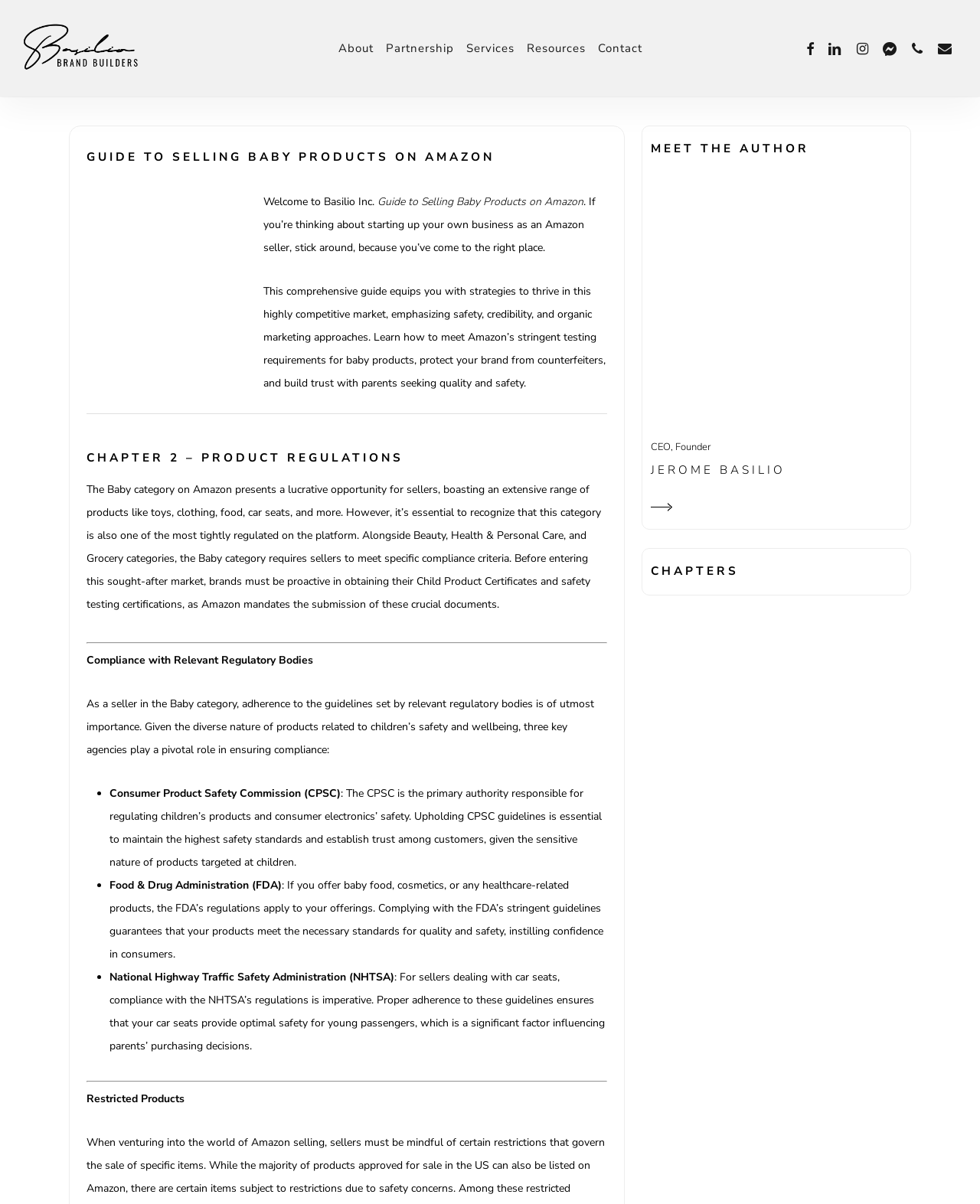Please identify the bounding box coordinates of the area that needs to be clicked to fulfill the following instruction: "Click on the 'CHAPTER 2 – PRODUCT REGULATIONS' heading."

[0.089, 0.368, 0.619, 0.392]